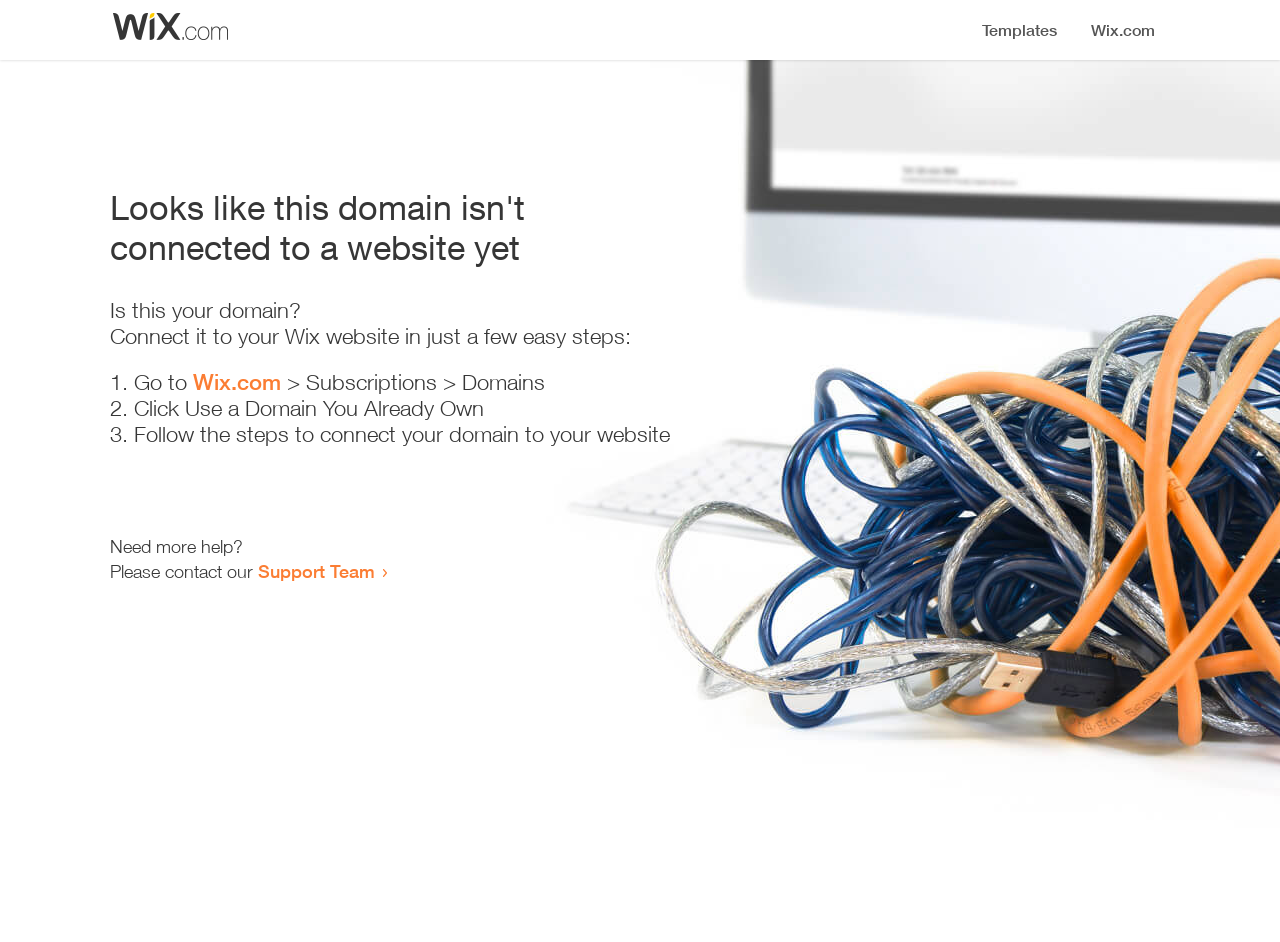Provide the text content of the webpage's main heading.

Looks like this domain isn't
connected to a website yet